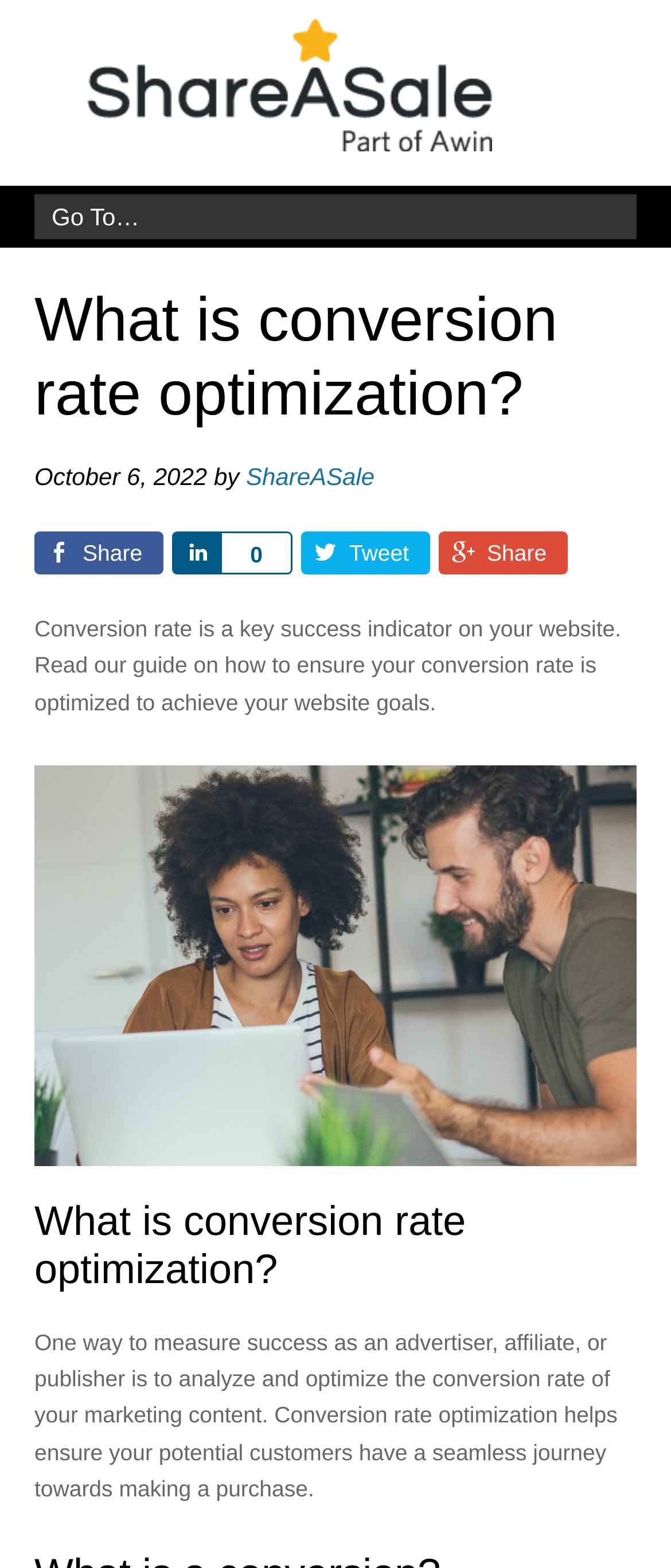Please predict the bounding box coordinates (top-left x, top-left y, bottom-right x, bottom-right y) for the UI element in the screenshot that fits the description: ShareASale Blog

[0.128, 0.011, 0.872, 0.097]